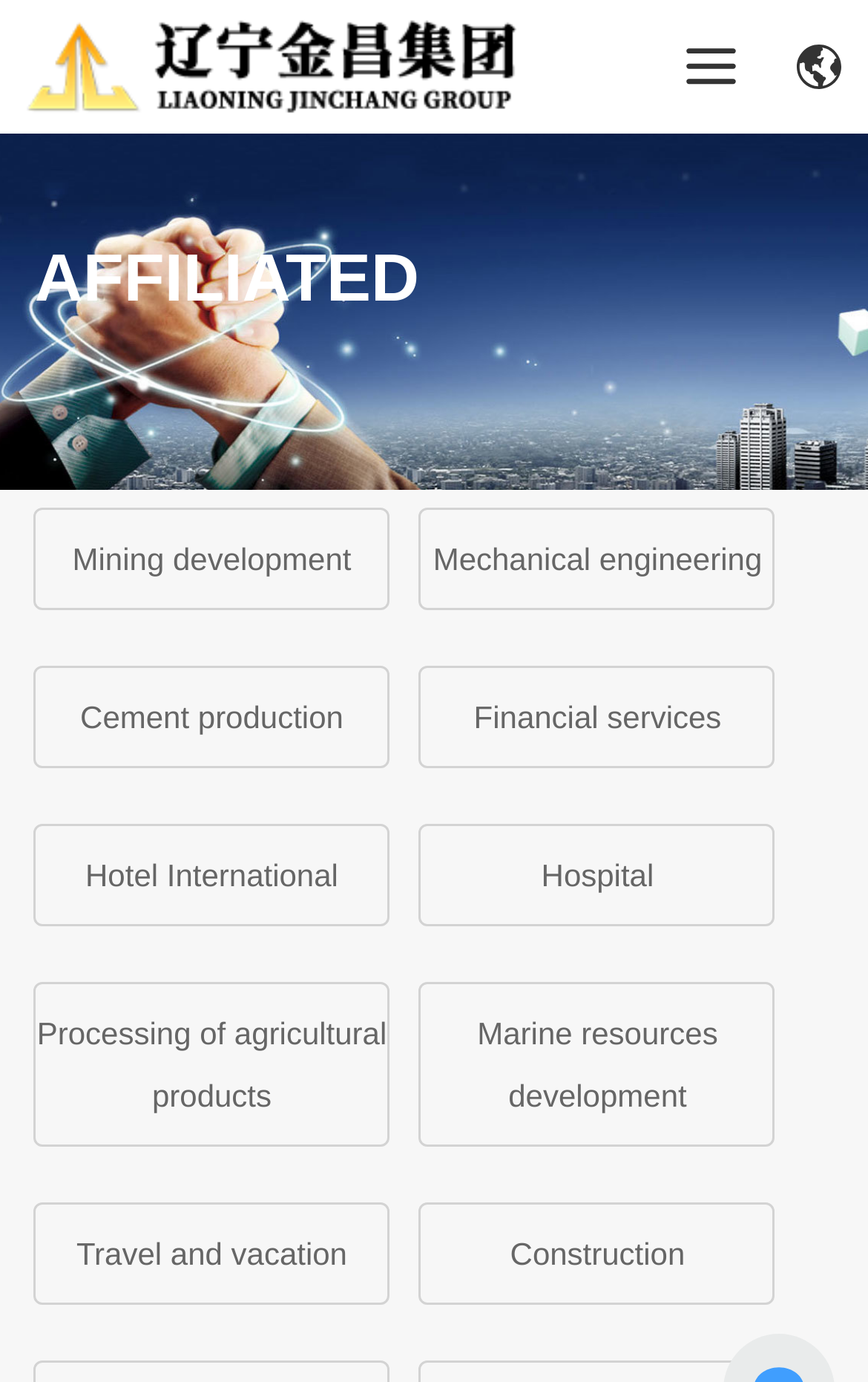Show the bounding box coordinates of the element that should be clicked to complete the task: "View Mining development".

[0.083, 0.392, 0.405, 0.417]